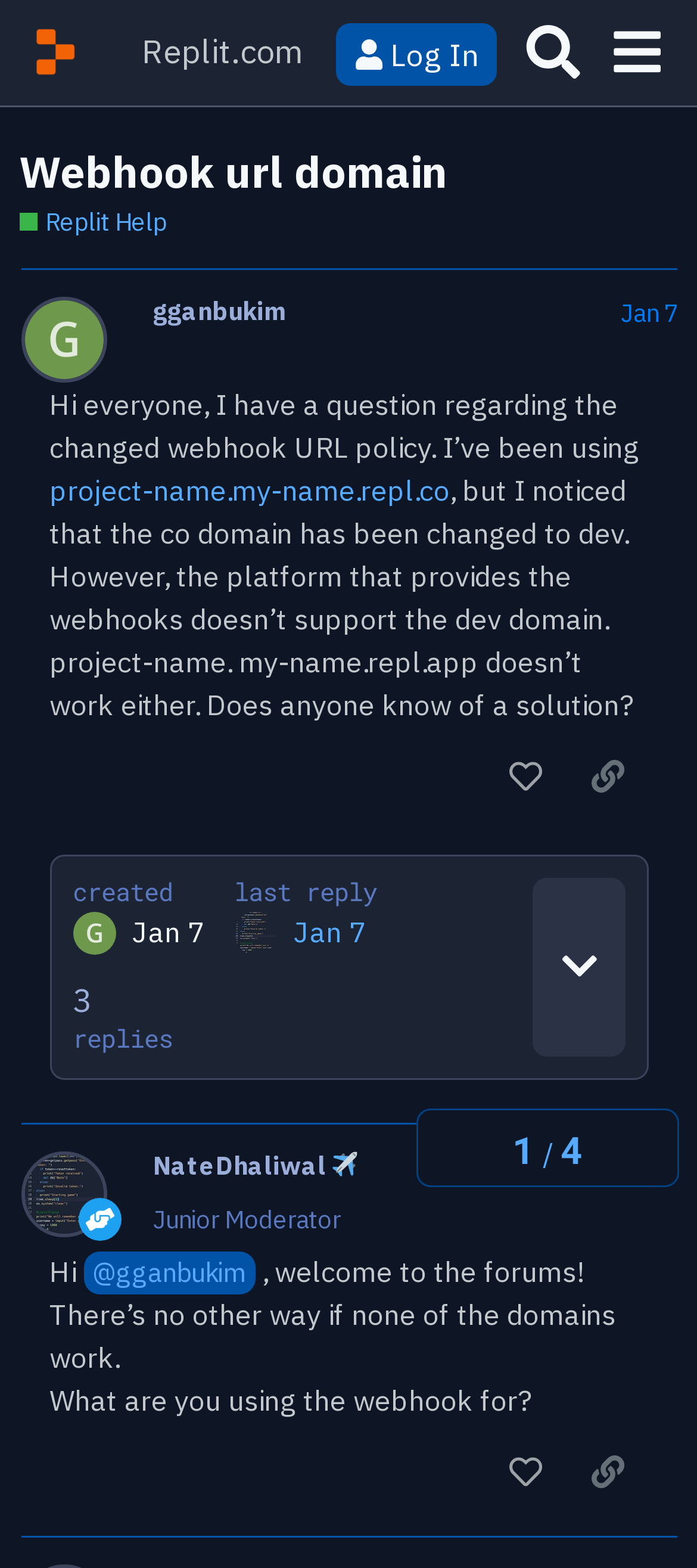Summarize the webpage comprehensively, mentioning all visible components.

This webpage is a forum discussion page on Replit Ask, a platform for asking and answering questions related to Replit. At the top, there is a header section with links to Replit Ask, Replit.com, and a login button. Below the header, there is a search button and a menu button.

The main content of the page is divided into two posts, each with a heading indicating the author and the date of the post. The first post is from a user named gganbukim, who asks a question about the changed webhook URL policy. The post includes a description of the issue and a request for help. Below the post, there are buttons to like the post, copy a link to the post, and a timestamp indicating when the post was created.

The second post is from a user named NateDhaliwal, who responds to gganbukim's question. The post includes a greeting and a question about what gganbukim is using the webhook for. Below the post, there are similar buttons to like the post, copy a link to the post, and a timestamp indicating when the post was created.

On the right side of the page, there is a navigation section with a topic progress indicator, showing the current topic and the total number of topics.